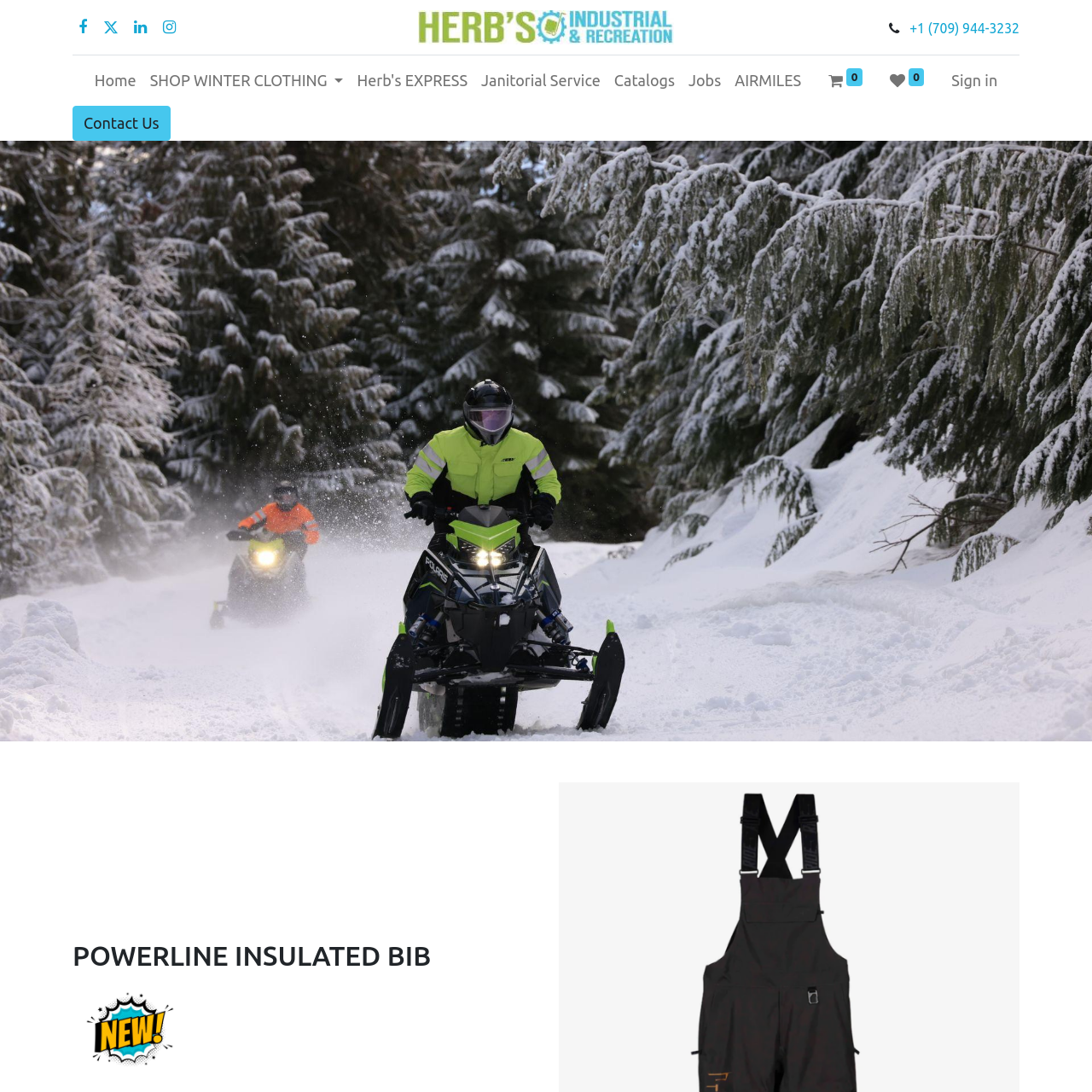Please locate the bounding box coordinates of the region I need to click to follow this instruction: "Go to SHOP WINTER CLOTHING".

[0.131, 0.057, 0.321, 0.091]